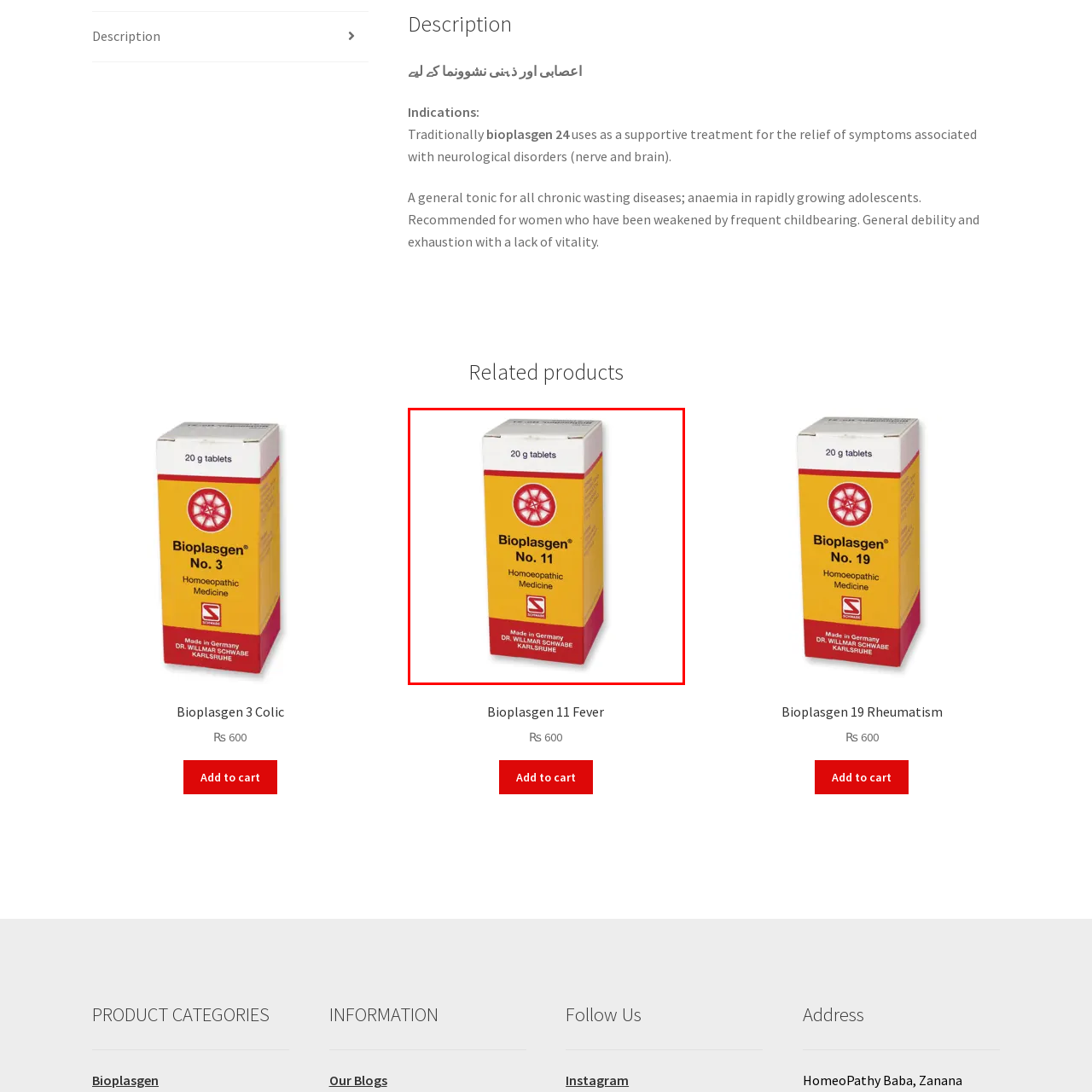What is the weight of the tablets in the box?
Refer to the image highlighted by the red box and give a one-word or short-phrase answer reflecting what you see.

20 g